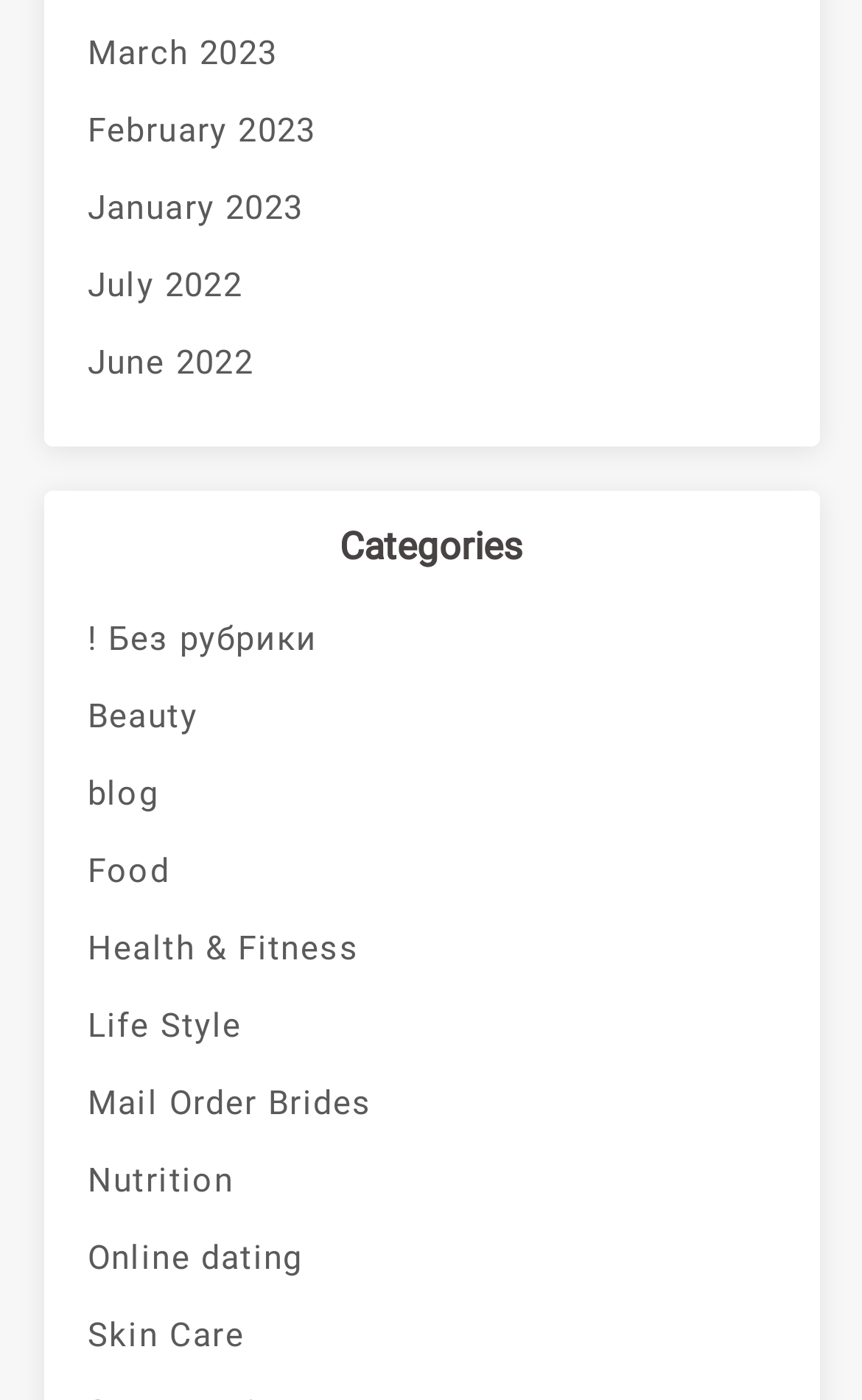Please specify the bounding box coordinates of the element that should be clicked to execute the given instruction: 'View March 2023 archives'. Ensure the coordinates are four float numbers between 0 and 1, expressed as [left, top, right, bottom].

[0.101, 0.012, 0.899, 0.067]